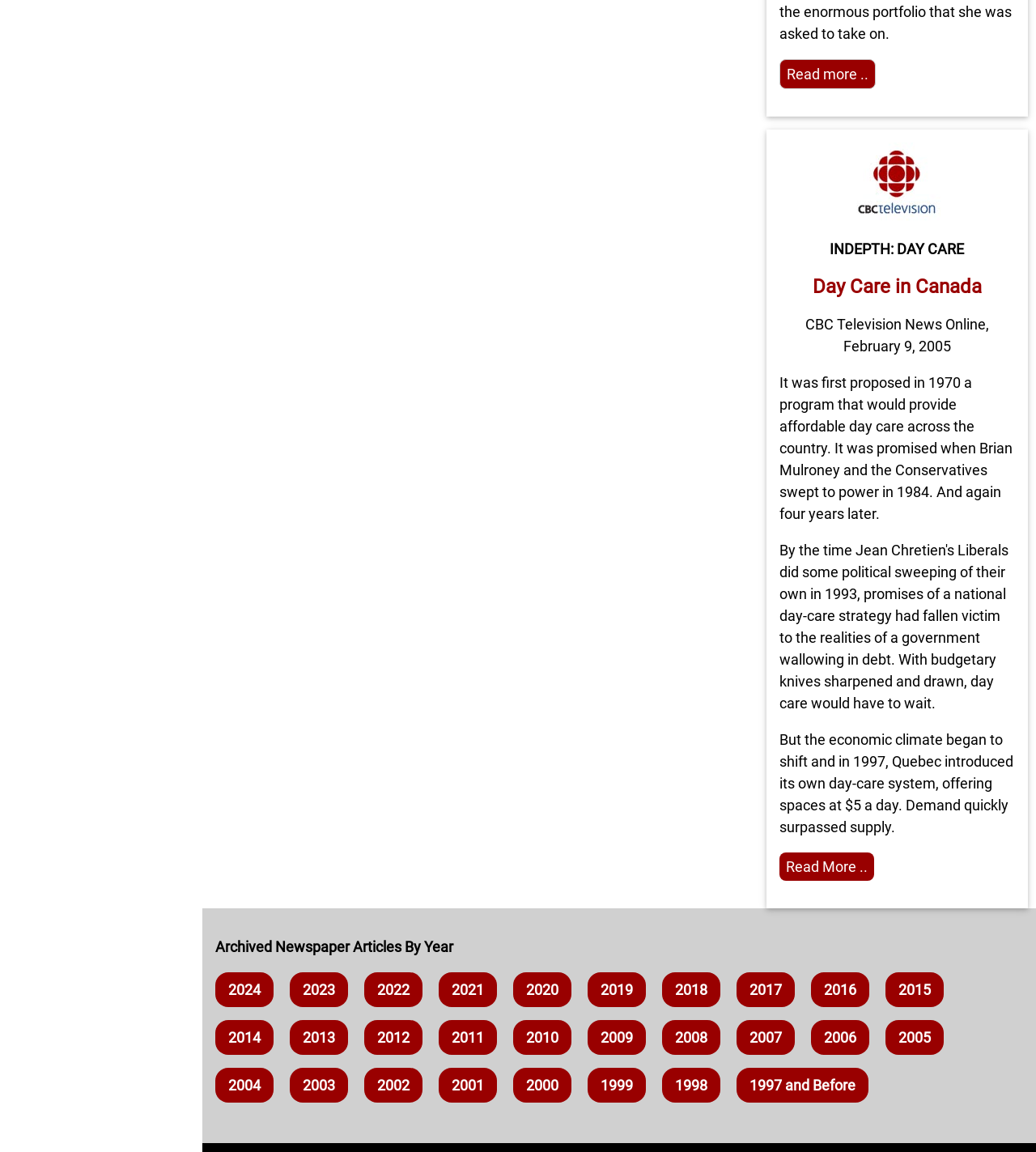Please find the bounding box coordinates of the element's region to be clicked to carry out this instruction: "Click on the 'Religious life' link".

None